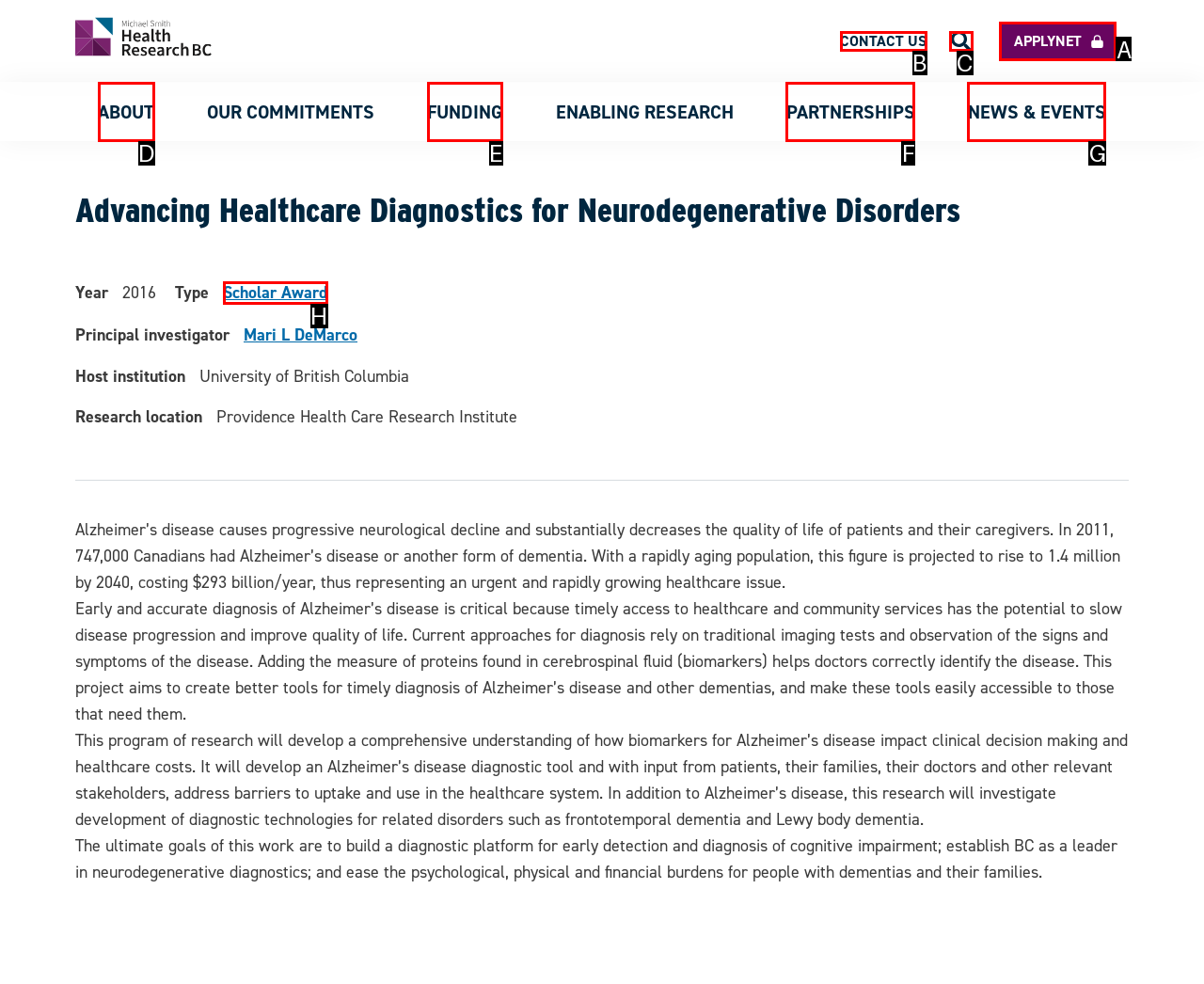Please identify the correct UI element to click for the task: Click the APPLYNET link Respond with the letter of the appropriate option.

A